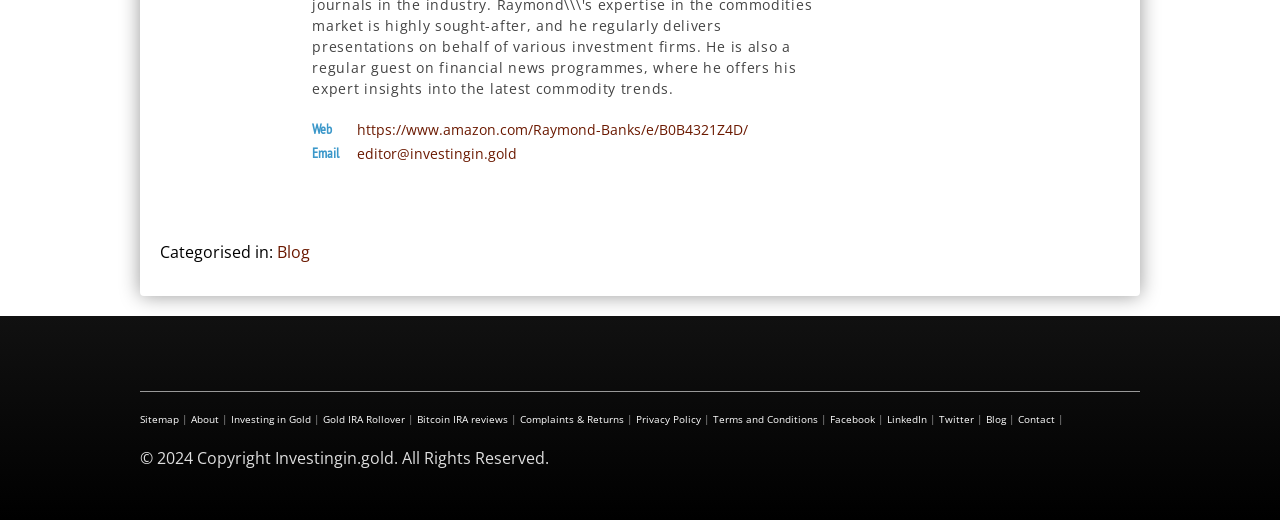Determine the bounding box coordinates in the format (top-left x, top-left y, bottom-right x, bottom-right y). Ensure all values are floating point numbers between 0 and 1. Identify the bounding box of the UI element described by: Florida Health Insurance

None